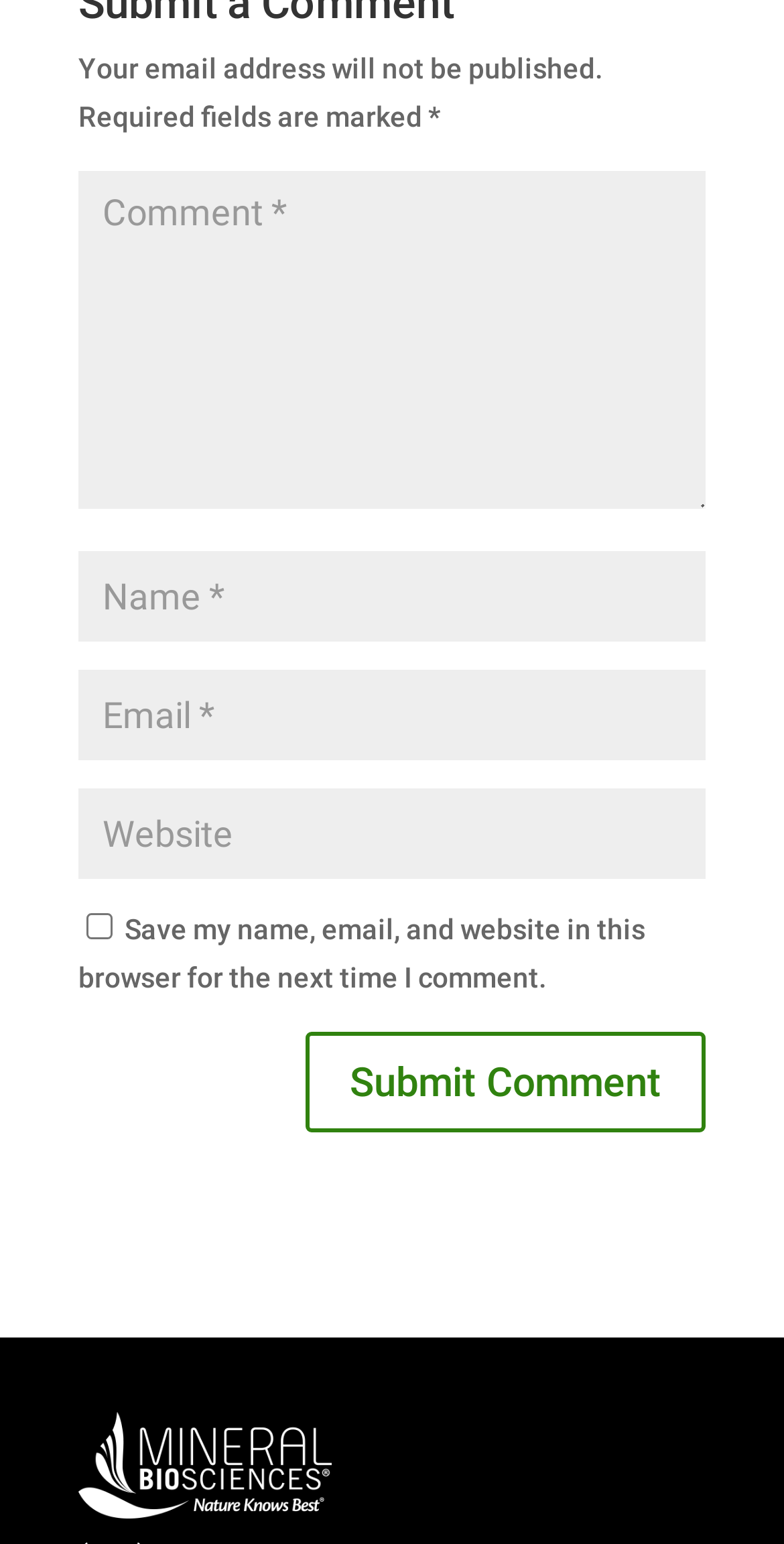What is the purpose of the 'Submit Comment' button?
Refer to the image and give a detailed response to the question.

The button element with the text 'Submit Comment' is likely used to submit a comment or a form, as it is placed below the textboxes and other form elements.